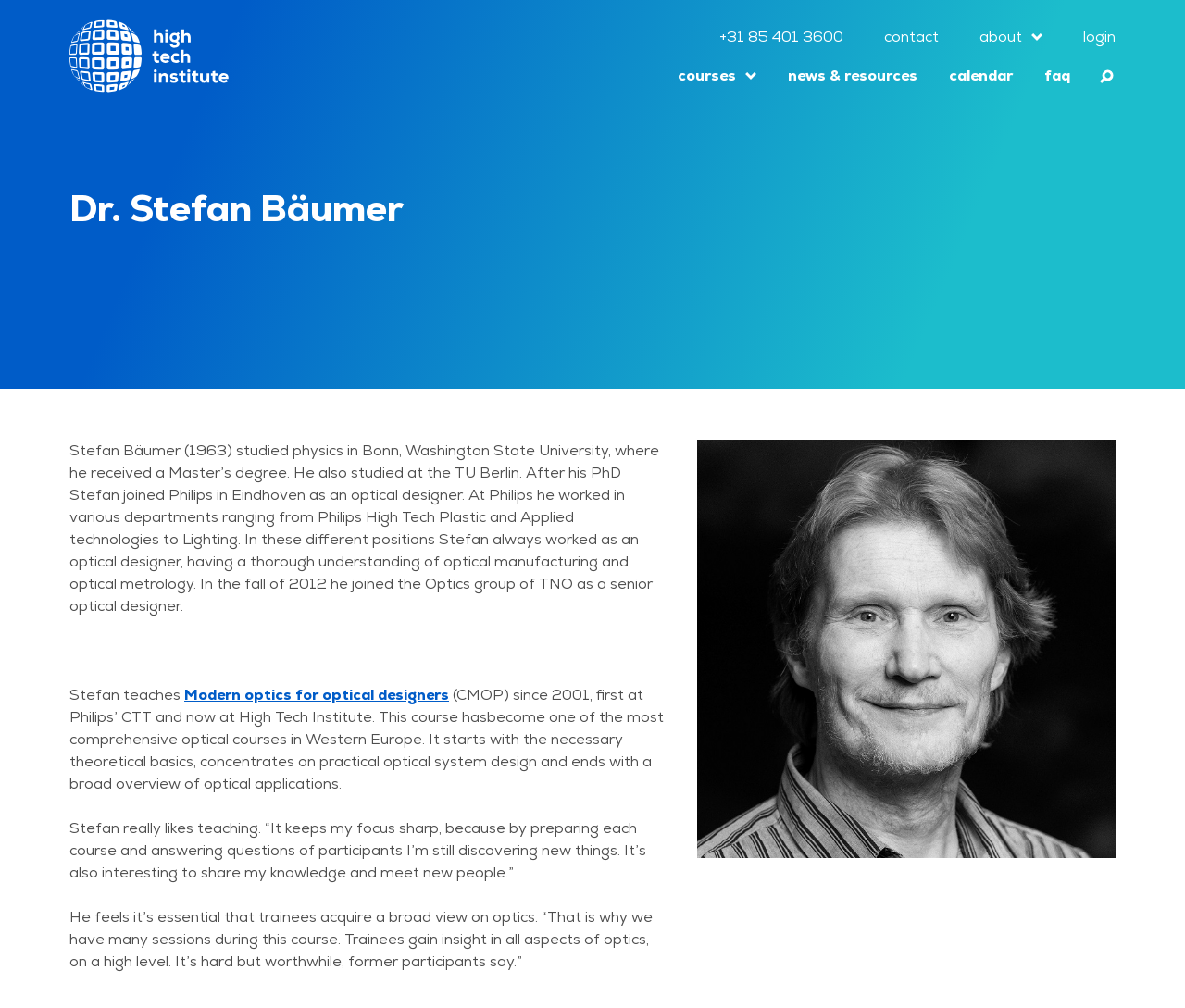Please find the bounding box coordinates for the clickable element needed to perform this instruction: "Visit CHUBU Electric Power Grid website".

None